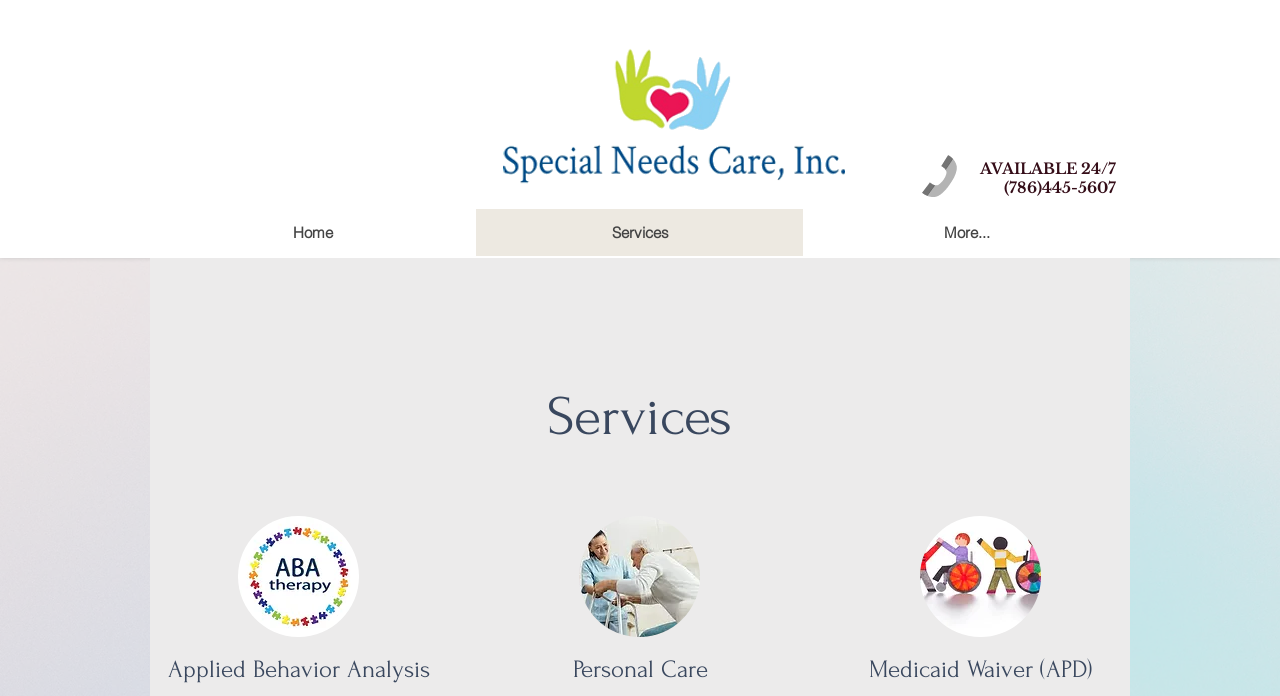Provide the bounding box coordinates for the UI element that is described as: "parent_node: *Your E-mail Address".

None